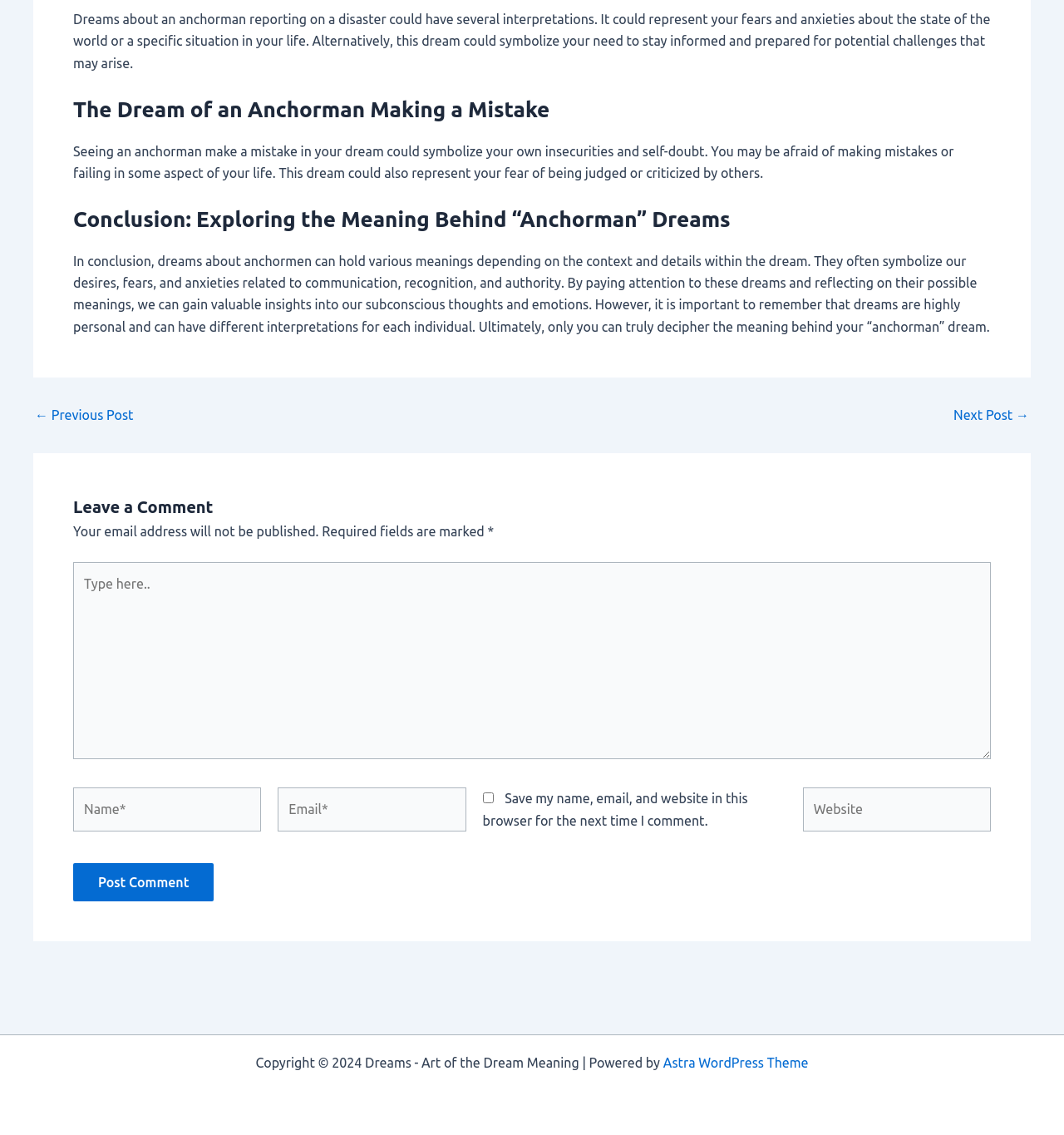Refer to the image and provide an in-depth answer to the question: 
What is the purpose of the 'Post navigation' section?

The 'Post navigation' section contains two links, '← Previous Post' and 'Next Post →', which allow users to navigate to the previous or next post, respectively. This section is located below the main content of the webpage.